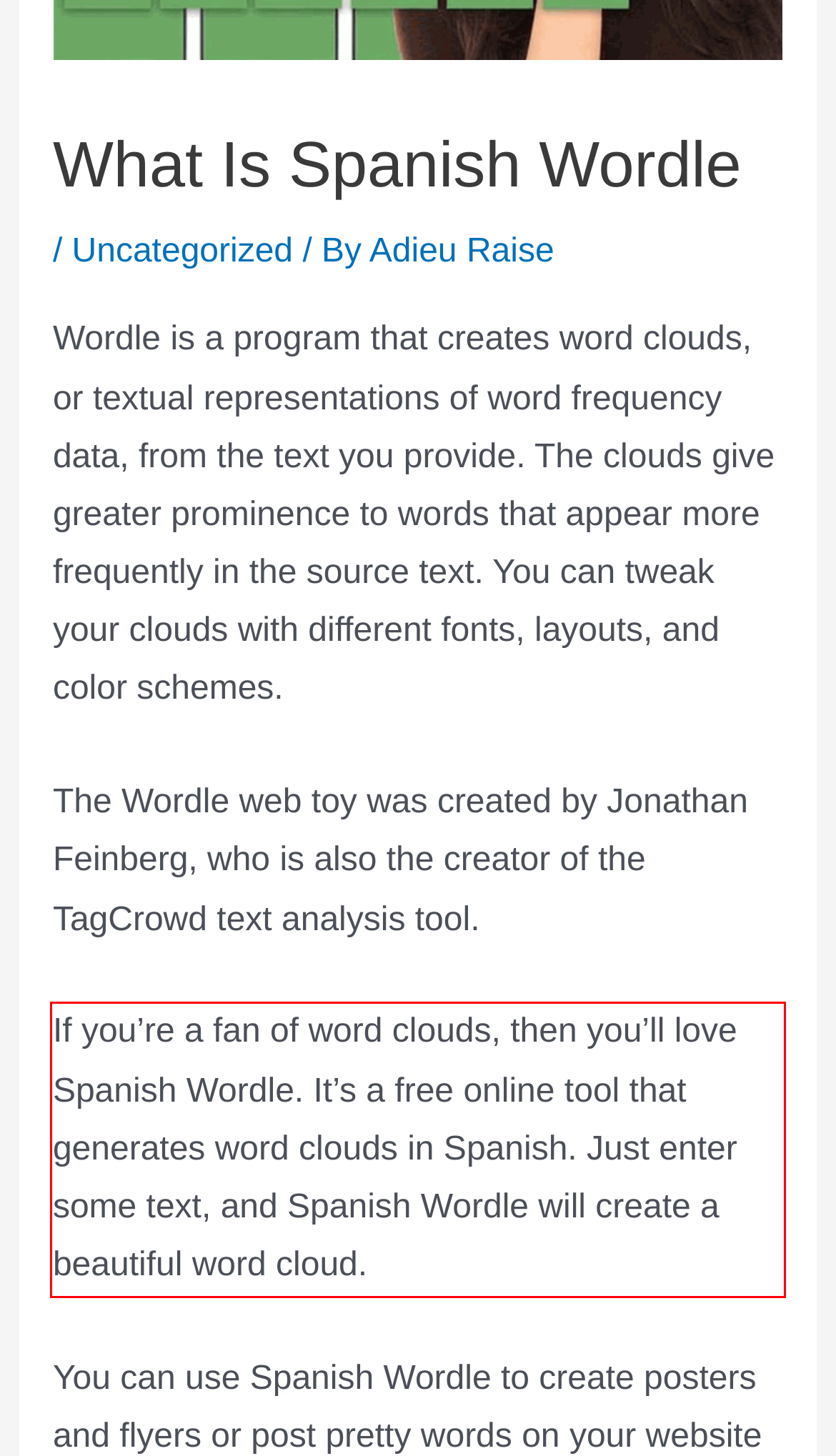Please examine the screenshot of the webpage and read the text present within the red rectangle bounding box.

If you’re a fan of word clouds, then you’ll love Spanish Wordle. It’s a free online tool that generates word clouds in Spanish. Just enter some text, and Spanish Wordle will create a beautiful word cloud.